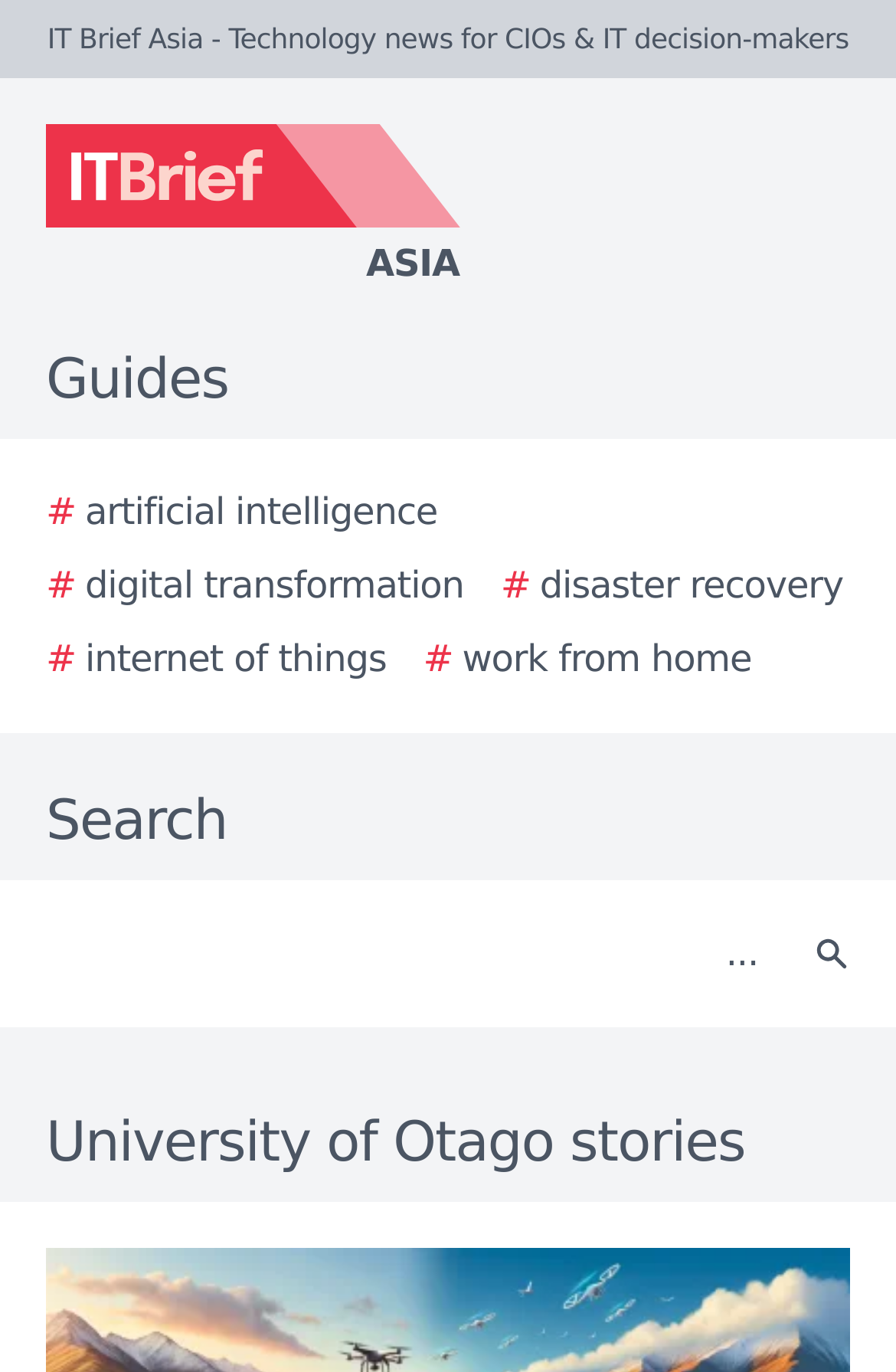How many categories are listed under Guides?
Look at the image and respond with a single word or a short phrase.

5